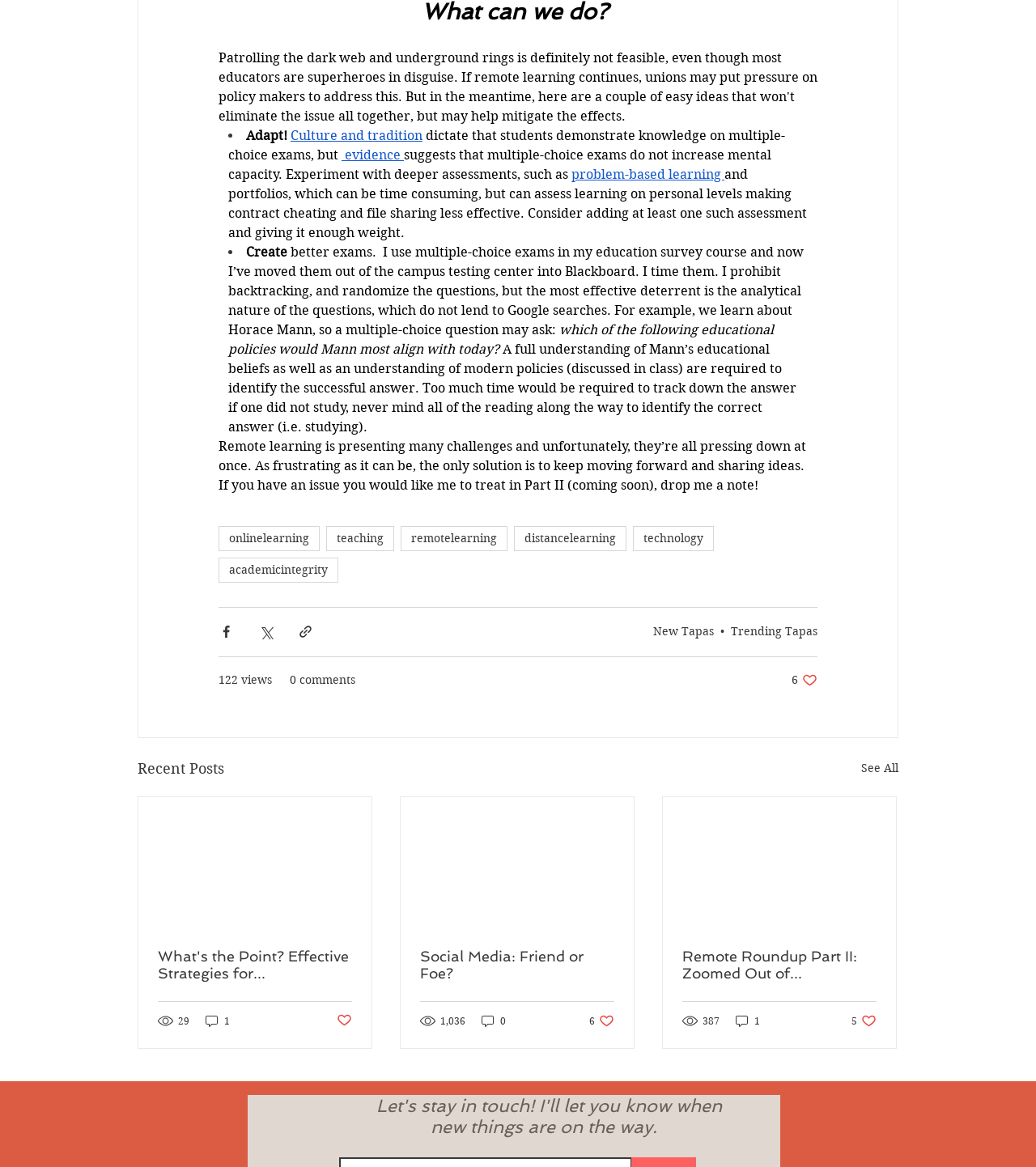Answer the following query with a single word or phrase:
What is the topic of the first article?

Adapt!